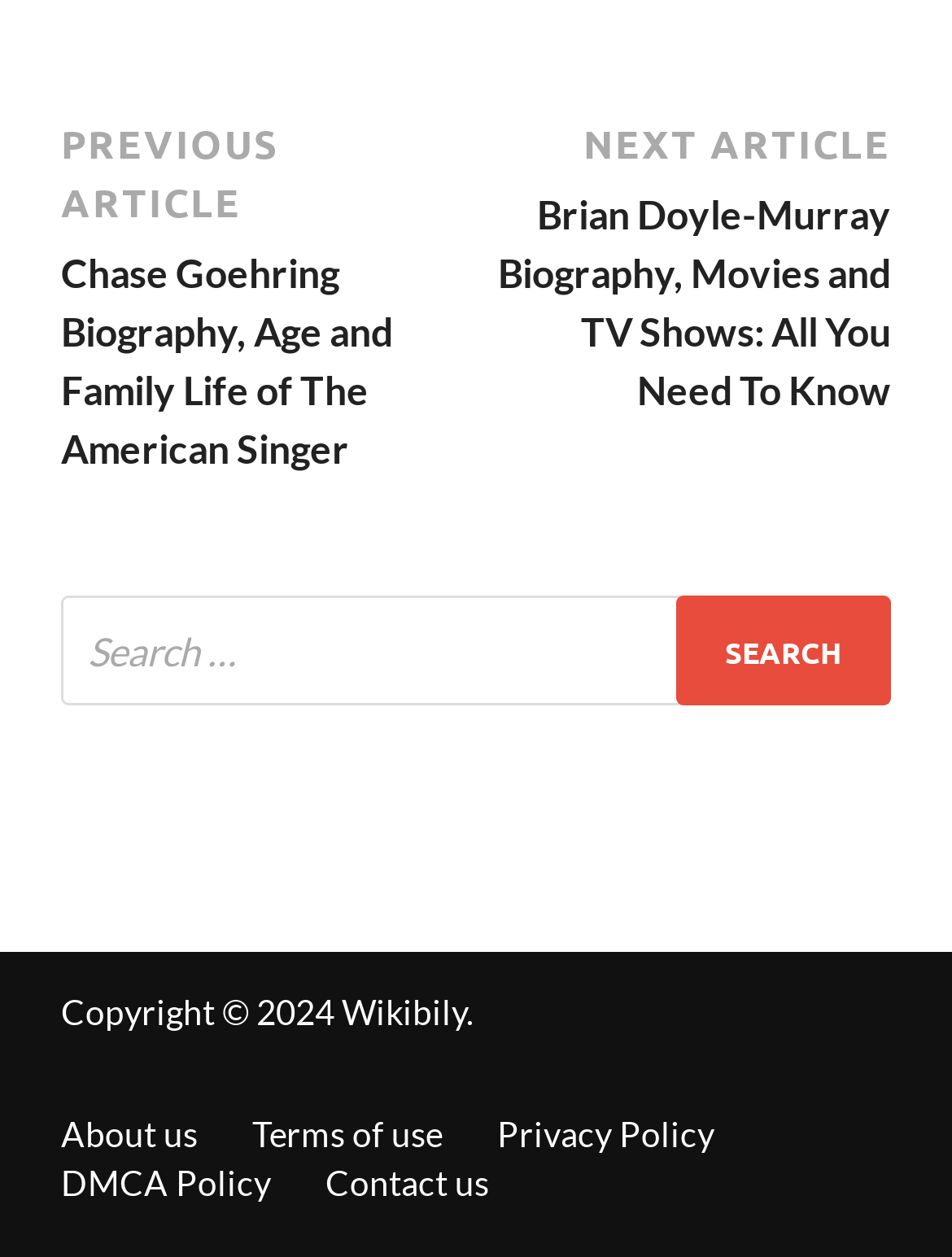Can you show the bounding box coordinates of the region to click on to complete the task described in the instruction: "Search for a topic"?

[0.064, 0.474, 0.936, 0.561]